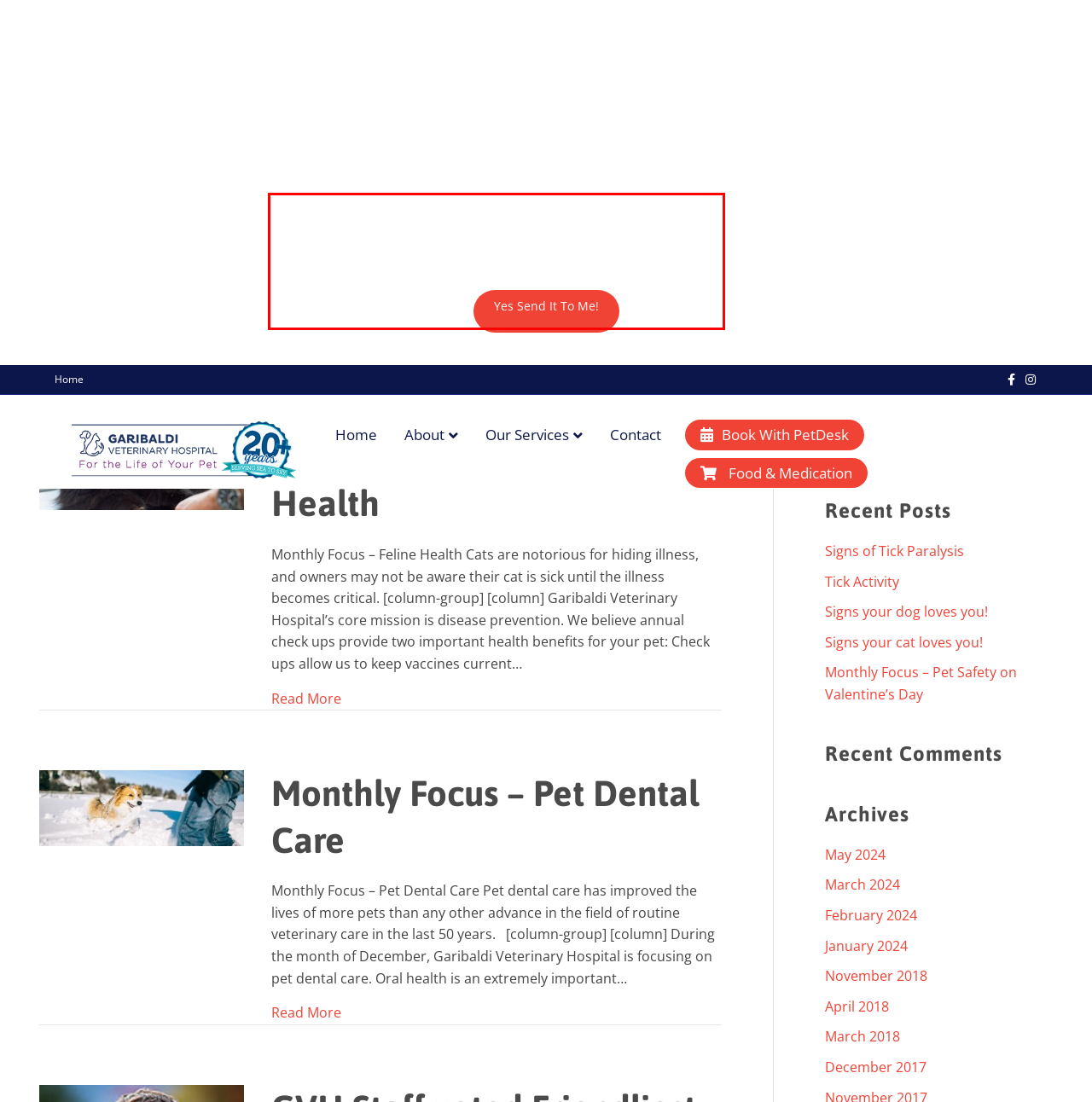Please look at the webpage screenshot and extract the text enclosed by the red bounding box.

Monthly Focus – Feline Health Cats are notorious for hiding illness, and owners may not be aware their cat is sick until the illness becomes critical. [column-group] [column] Garibaldi Veterinary Hospital’s core mission is disease prevention. We believe annual check ups provide two important health benefits for your pet: Check ups allow us to keep vaccines current…